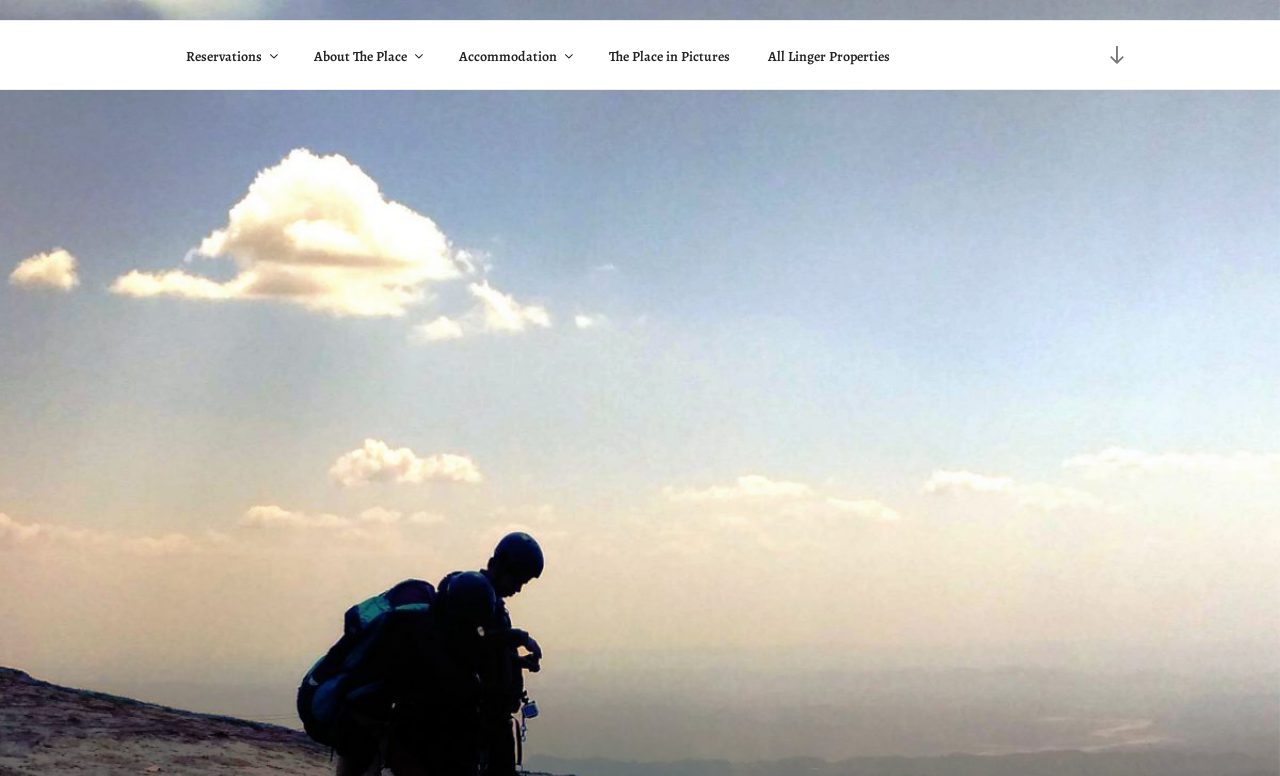What is the first menu item?
Using the image, give a concise answer in the form of a single word or short phrase.

Reservations